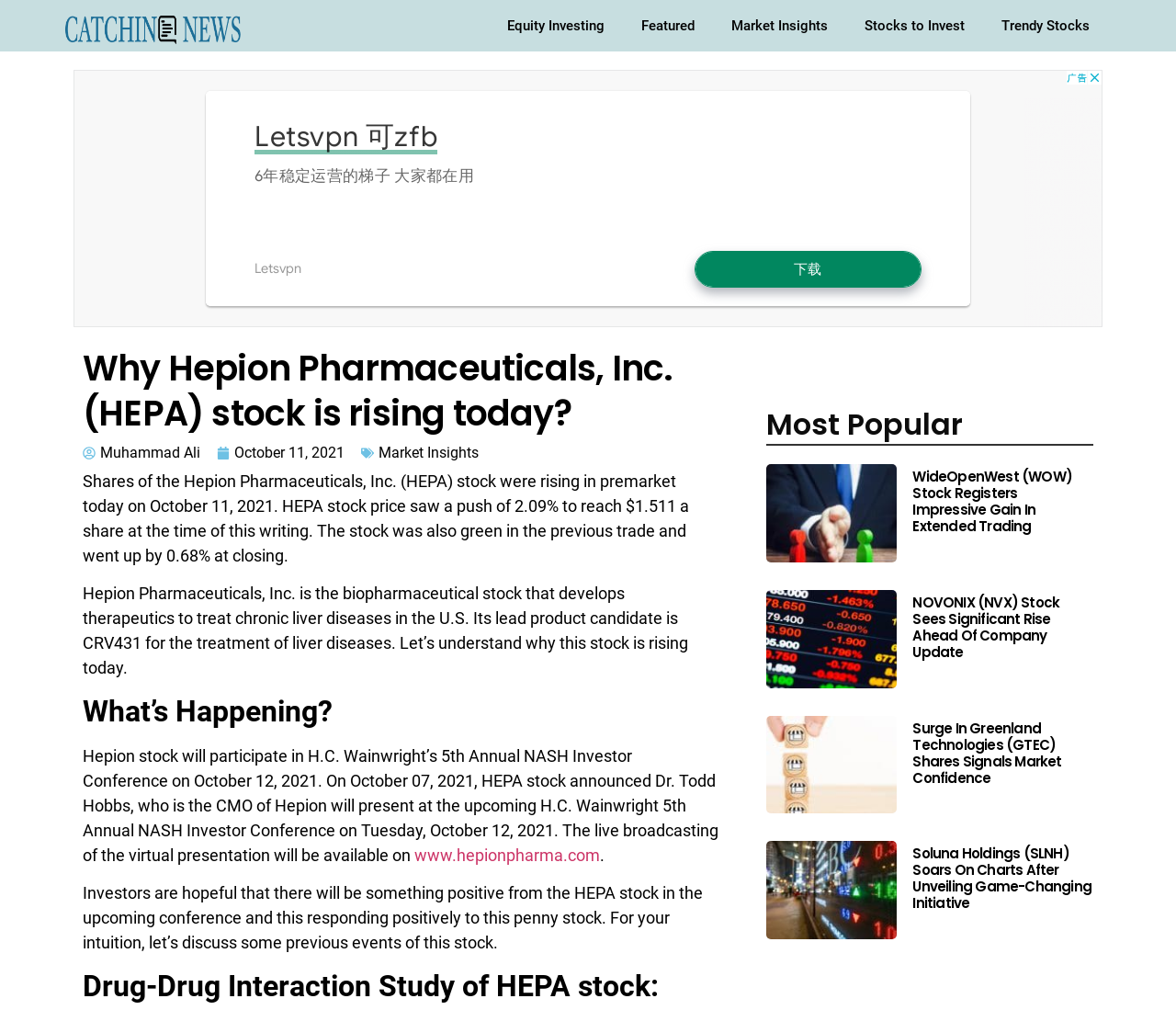For the element described, predict the bounding box coordinates as (top-left x, top-left y, bottom-right x, bottom-right y). All values should be between 0 and 1. Element description: Market Insights

[0.606, 0.0, 0.719, 0.051]